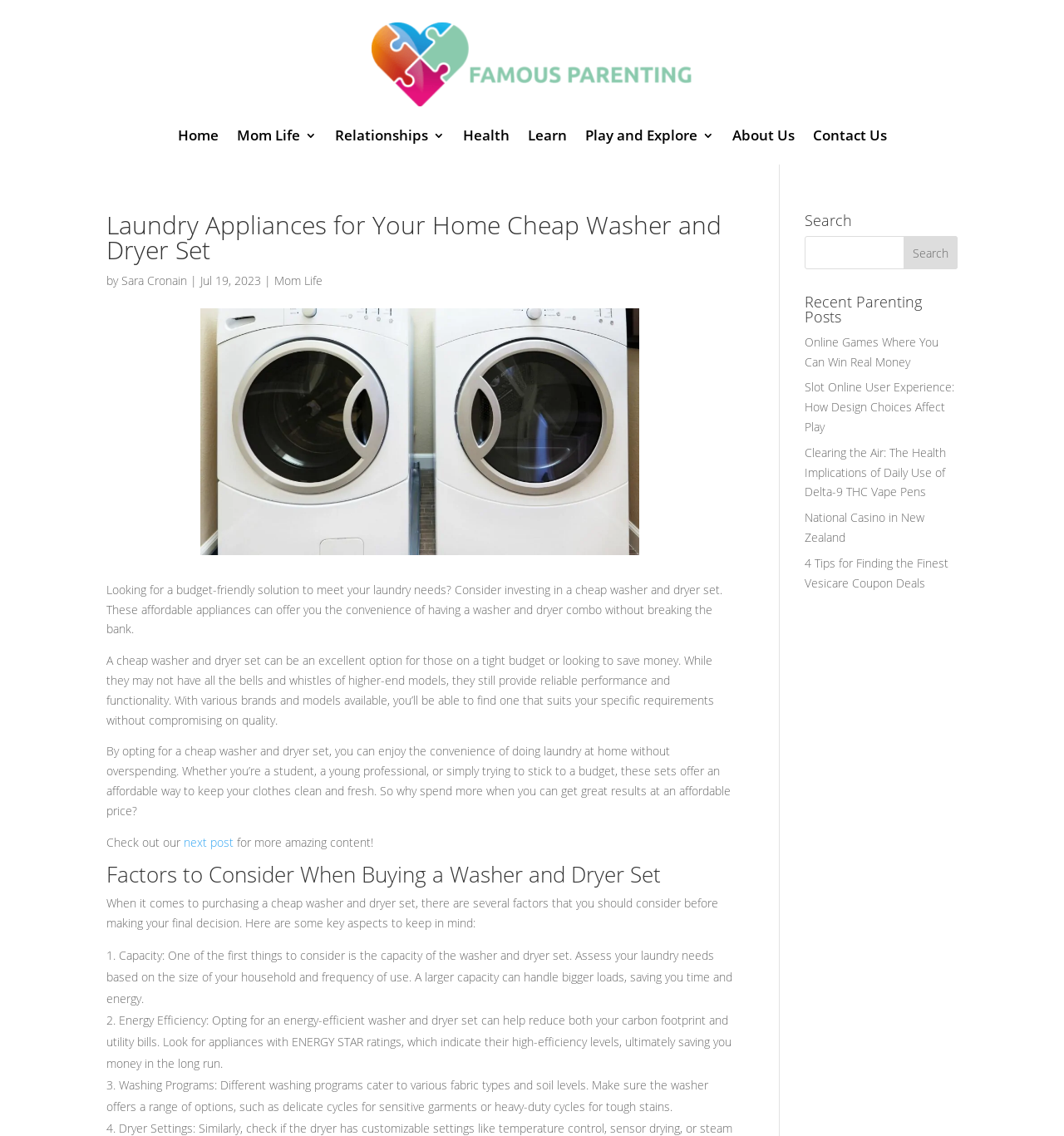Can you find and provide the title of the webpage?

Laundry Appliances for Your Home Cheap Washer and Dryer Set